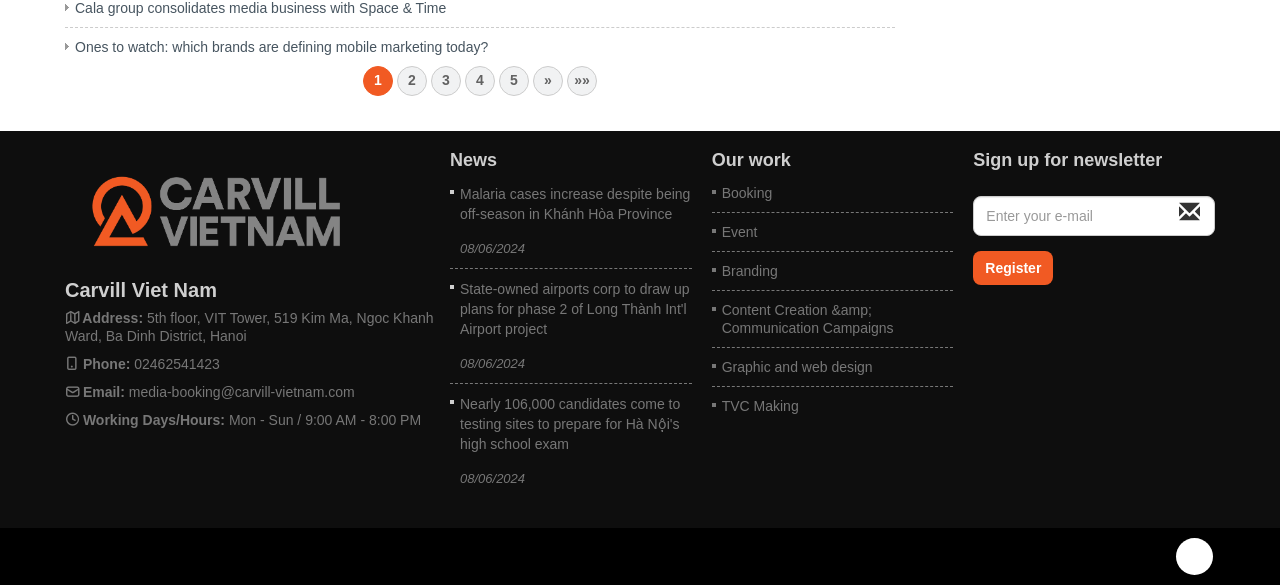Provide a single word or phrase answer to the question: 
How many links are there in the pagination section?

7